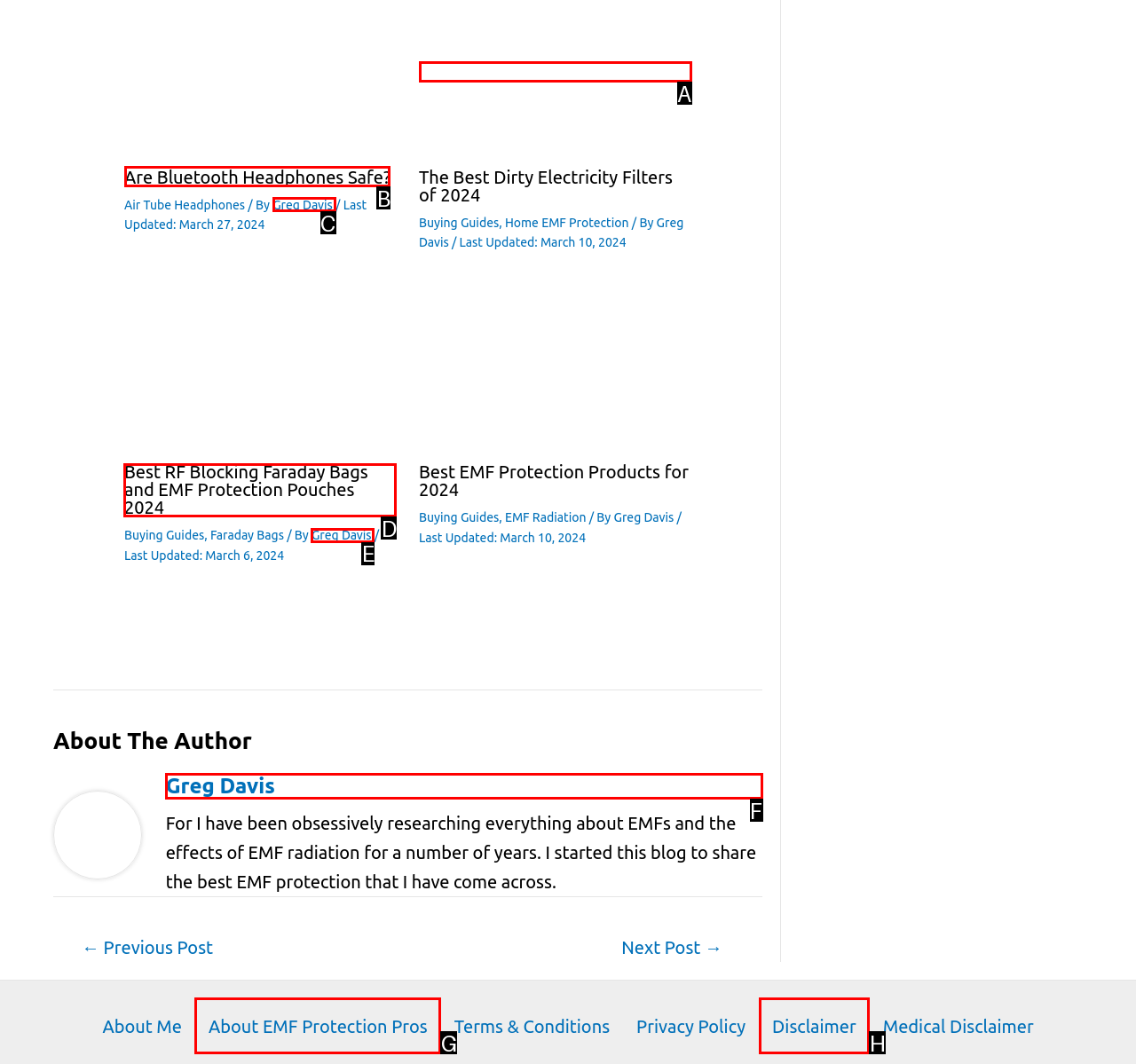Identify the appropriate choice to fulfill this task: View the post about RF blocking Faraday bags
Respond with the letter corresponding to the correct option.

D